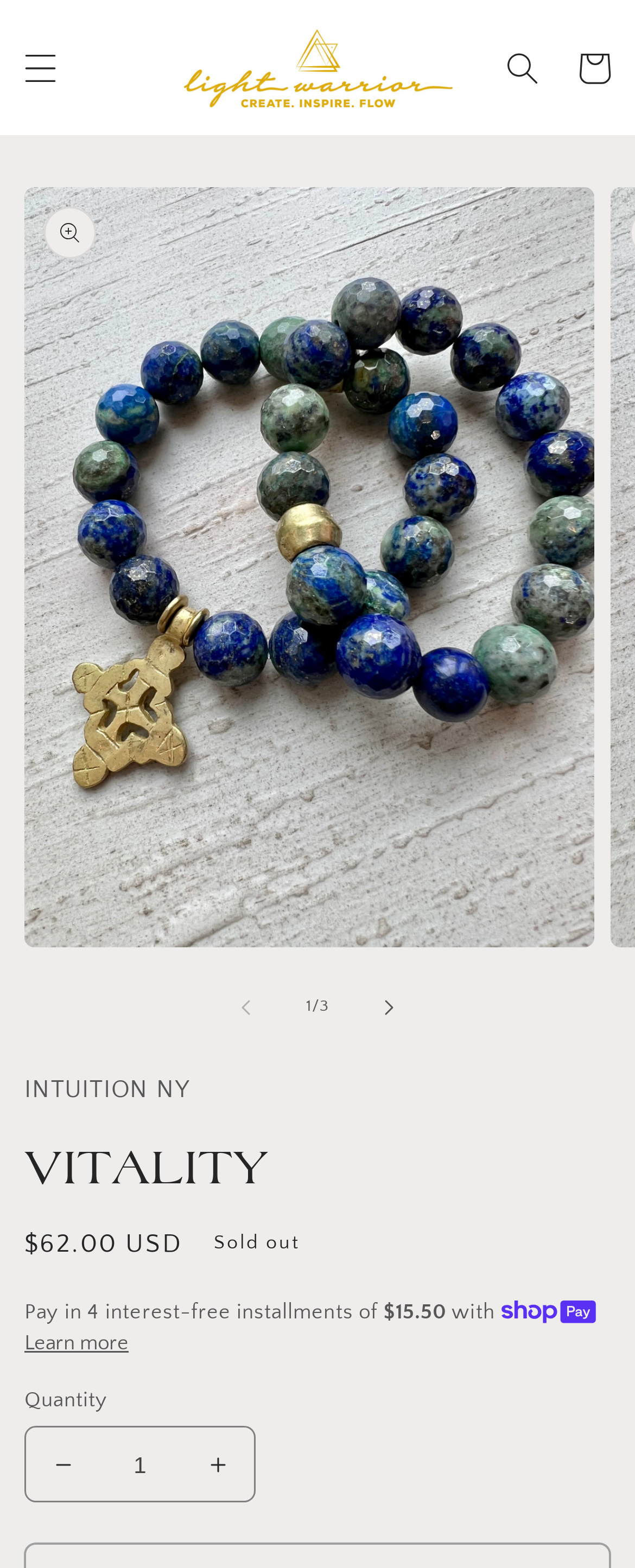What is the current quantity of the product in the cart?
Give a one-word or short phrase answer based on the image.

1